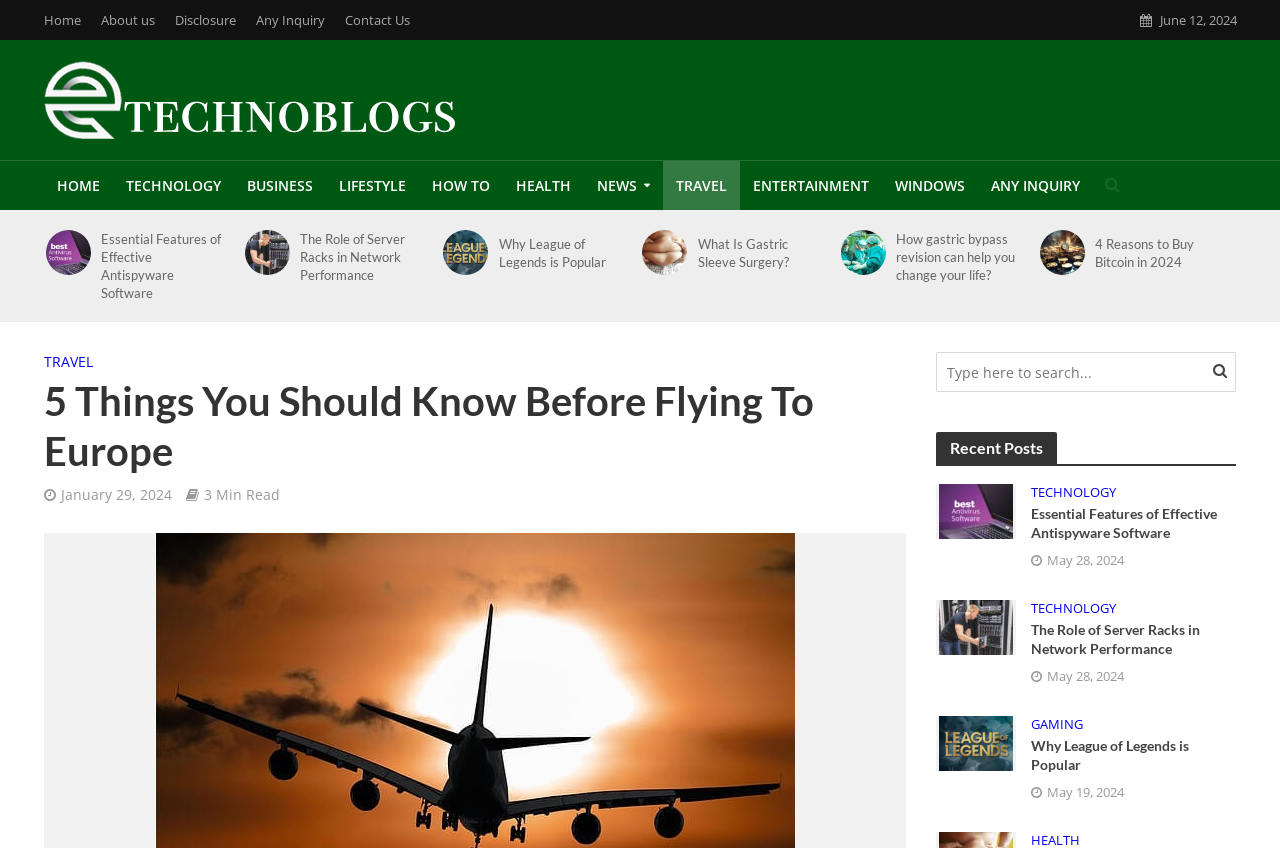Use one word or a short phrase to answer the question provided: 
What is the category of the article 'League of Legends'?

GAMING